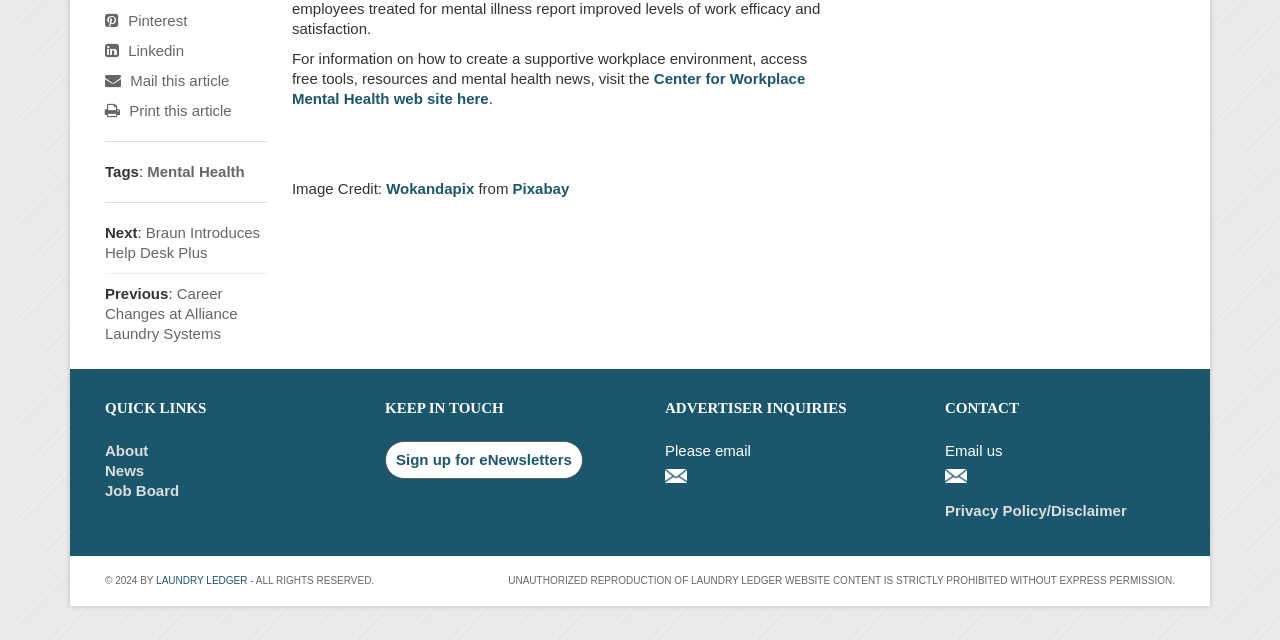Predict the bounding box of the UI element based on the description: "Mail this article". The coordinates should be four float numbers between 0 and 1, formatted as [left, top, right, bottom].

[0.082, 0.112, 0.179, 0.139]